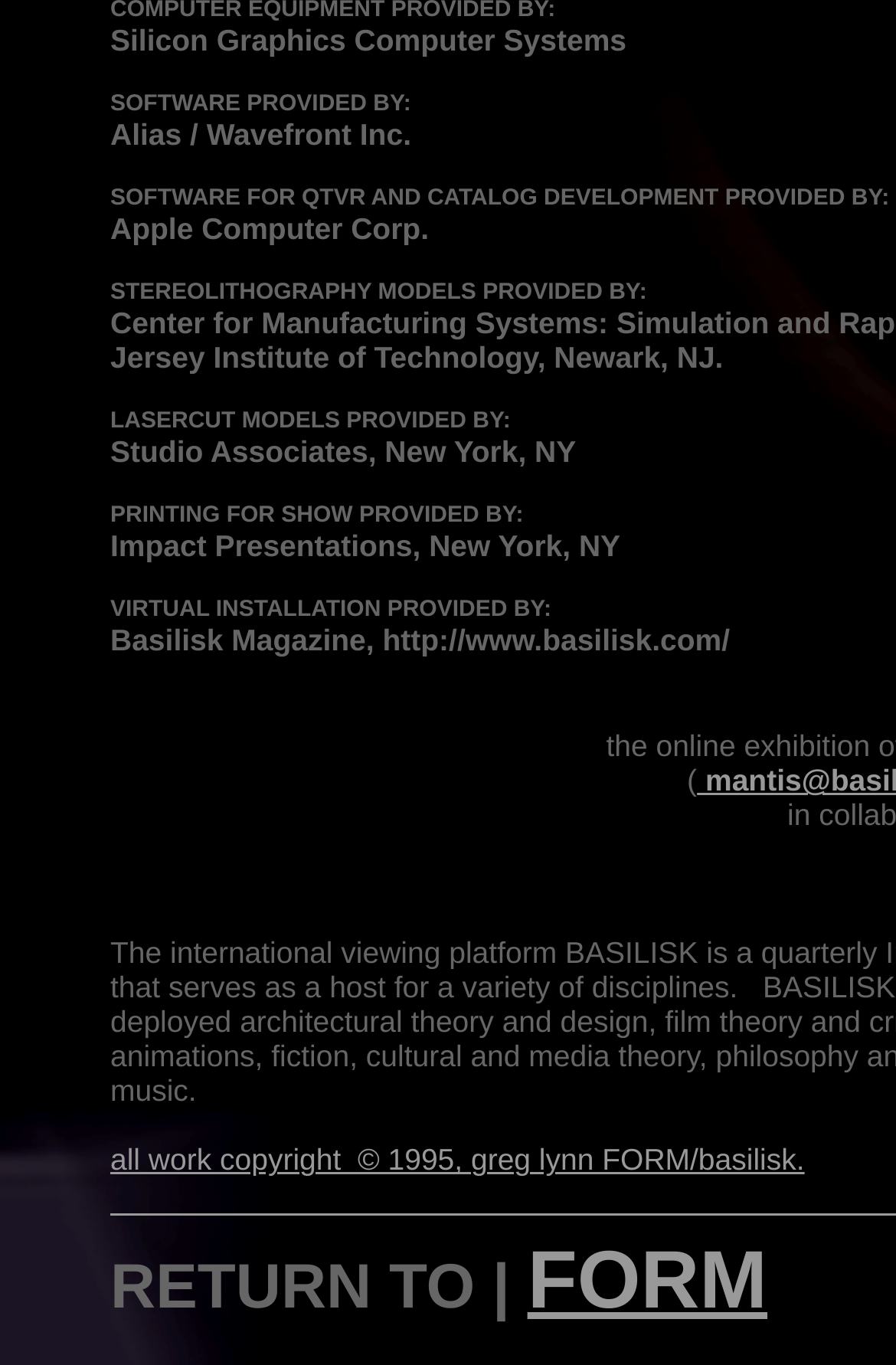Answer the question below using just one word or a short phrase: 
What is the name of the link at the bottom of the webpage?

FORM